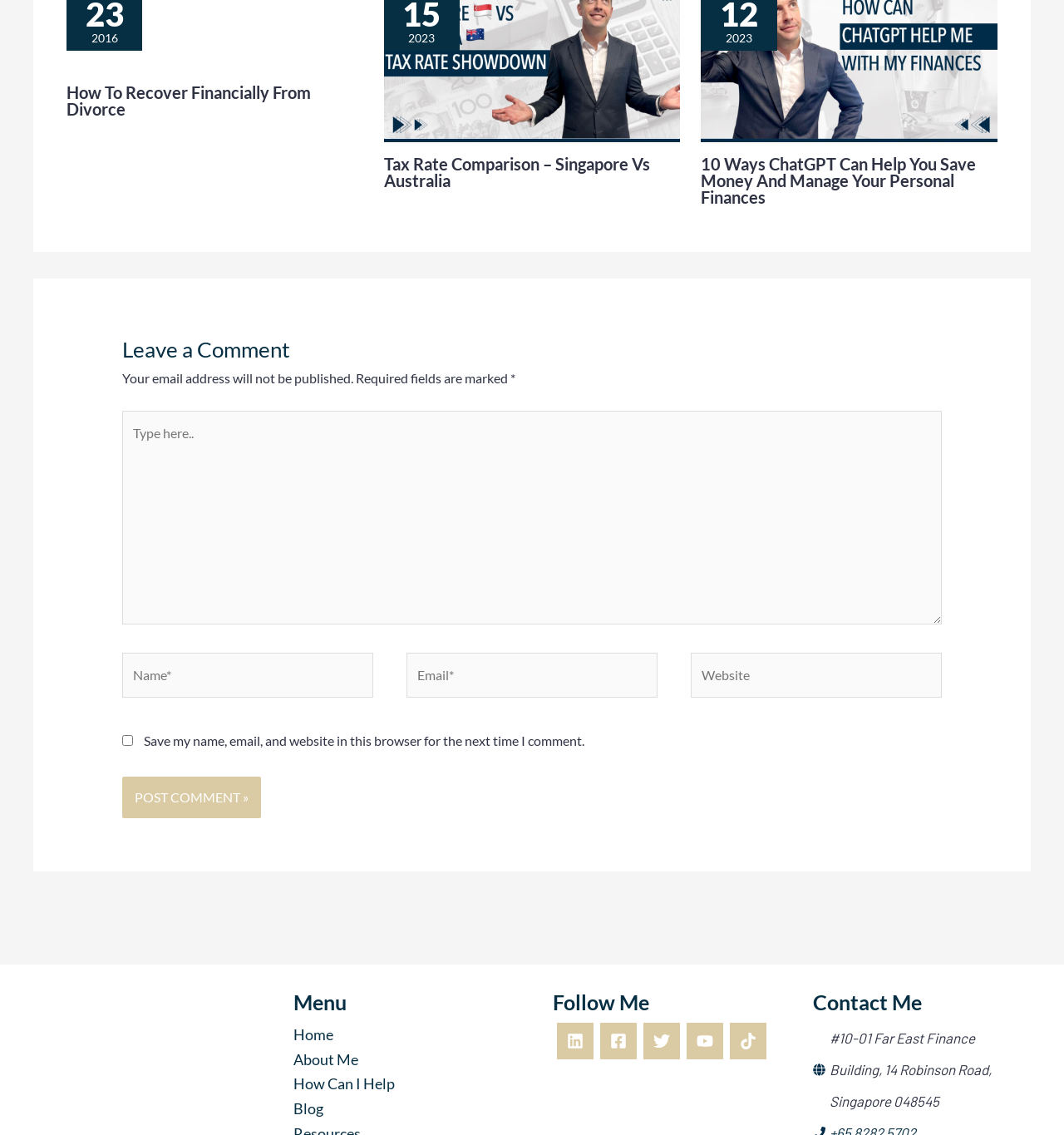Please identify the bounding box coordinates of the element on the webpage that should be clicked to follow this instruction: "Click on the 'Home' link in the menu". The bounding box coordinates should be given as four float numbers between 0 and 1, formatted as [left, top, right, bottom].

[0.275, 0.903, 0.313, 0.919]